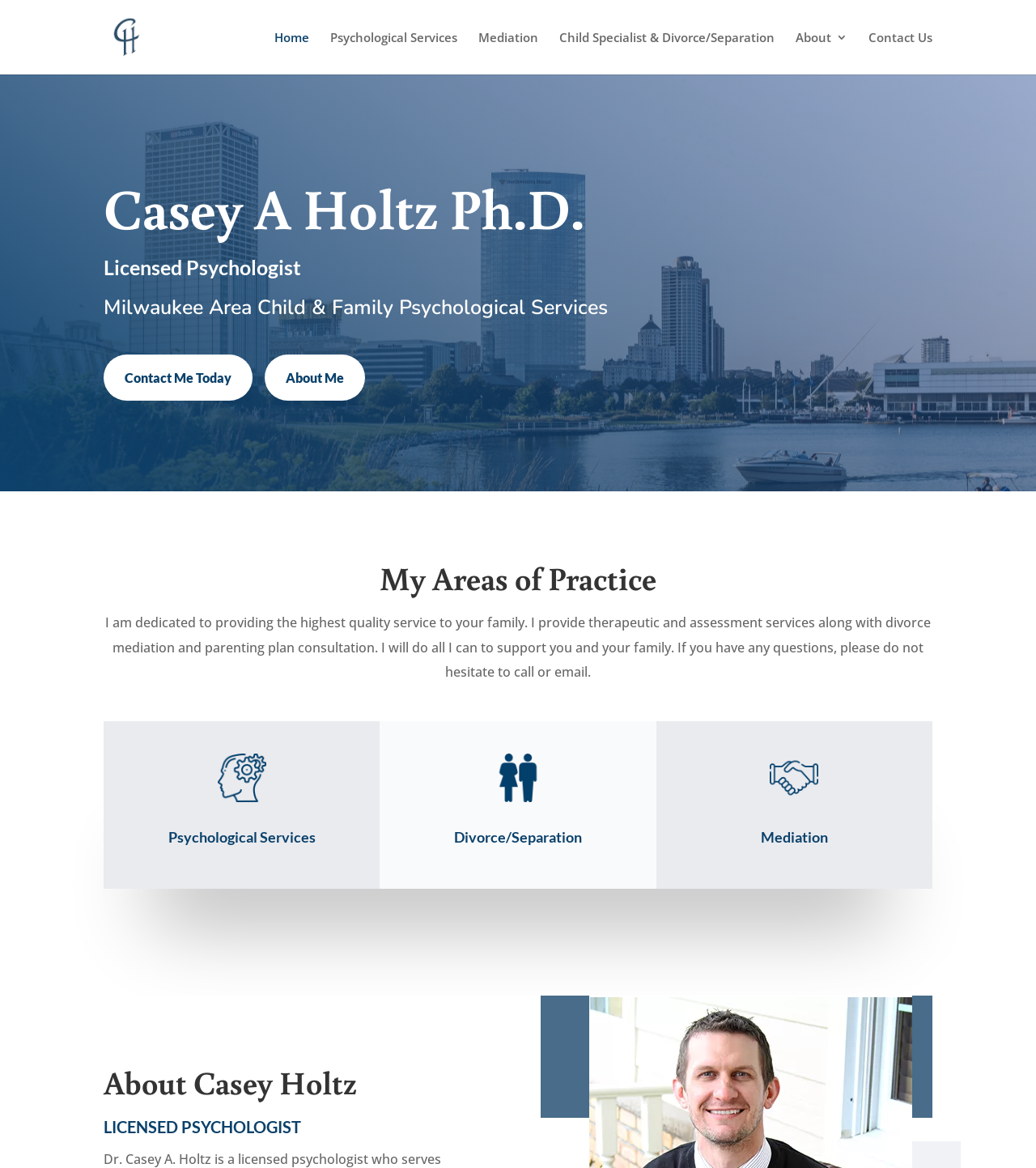Locate the bounding box coordinates of the clickable area needed to fulfill the instruction: "go to home page".

[0.265, 0.027, 0.298, 0.064]